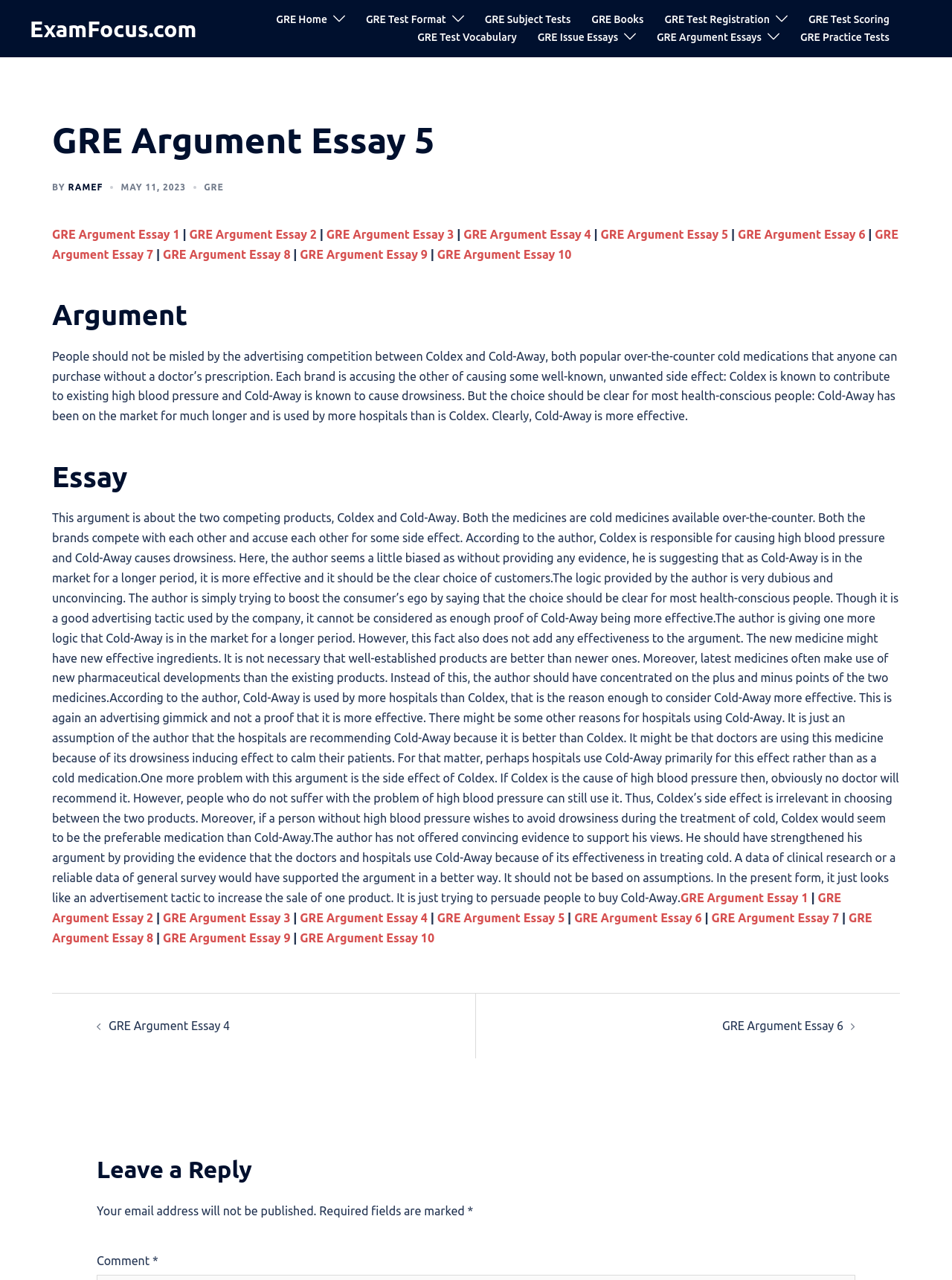Highlight the bounding box coordinates of the element that should be clicked to carry out the following instruction: "Read the essay". The coordinates must be given as four float numbers ranging from 0 to 1, i.e., [left, top, right, bottom].

[0.055, 0.399, 0.944, 0.707]